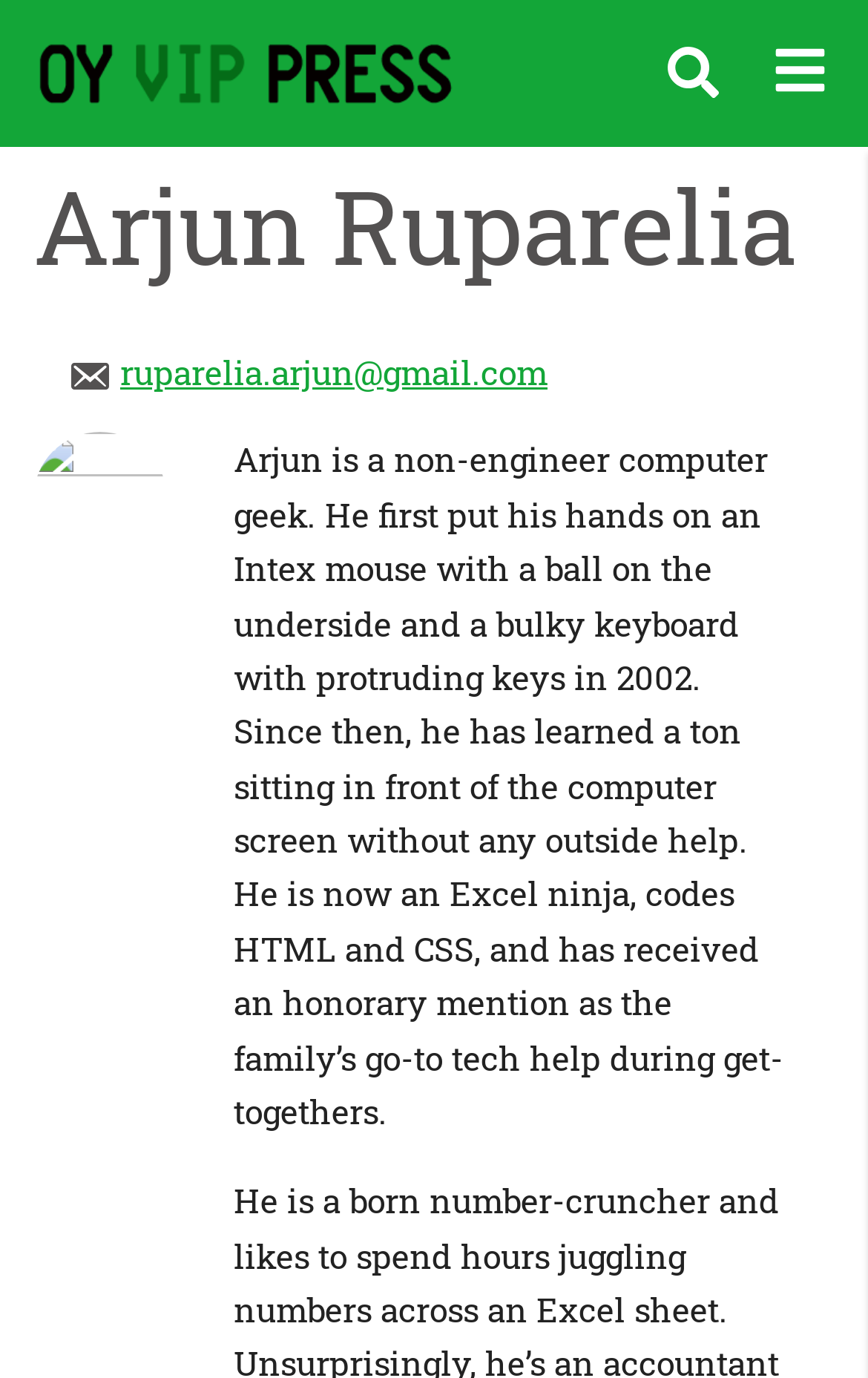Answer with a single word or phrase: 
What is Arjun's profession?

Freelance writer